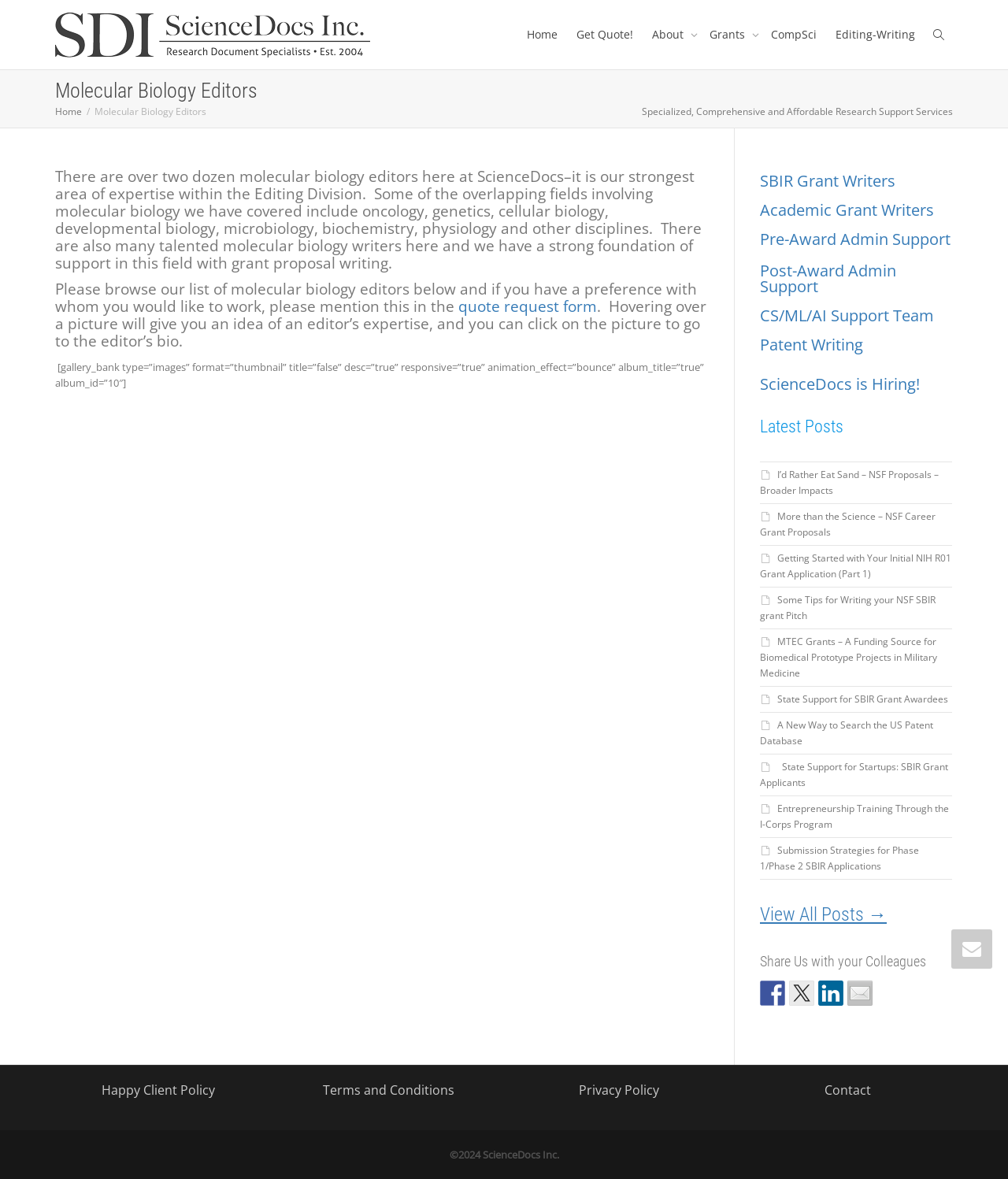What type of posts are listed under 'Latest Posts'?
Can you provide an in-depth and detailed response to the question?

The 'Latest Posts' section lists various posts related to grant proposals and research-related topics, such as NSF proposals, NIH R01 grant applications, and patent writing. These posts are likely written by the molecular biology editors or other experts in the field.